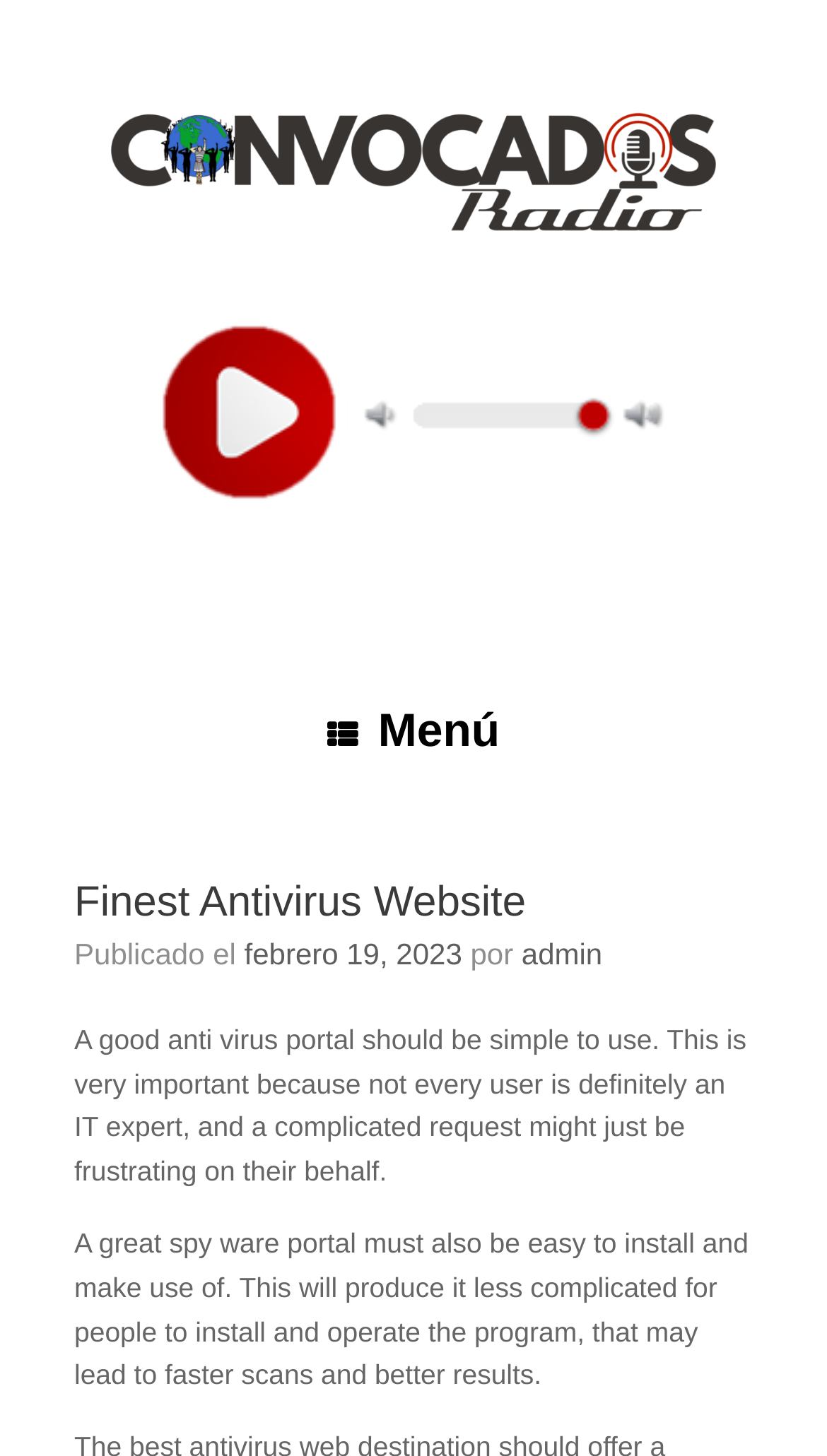Utilize the information from the image to answer the question in detail:
What is the name of the radio mentioned?

I found the answer by looking at the StaticText element with the text 'Convocados Radio' which is located at [0.504, 0.24, 0.721, 0.256] and is a child of the complementary element.